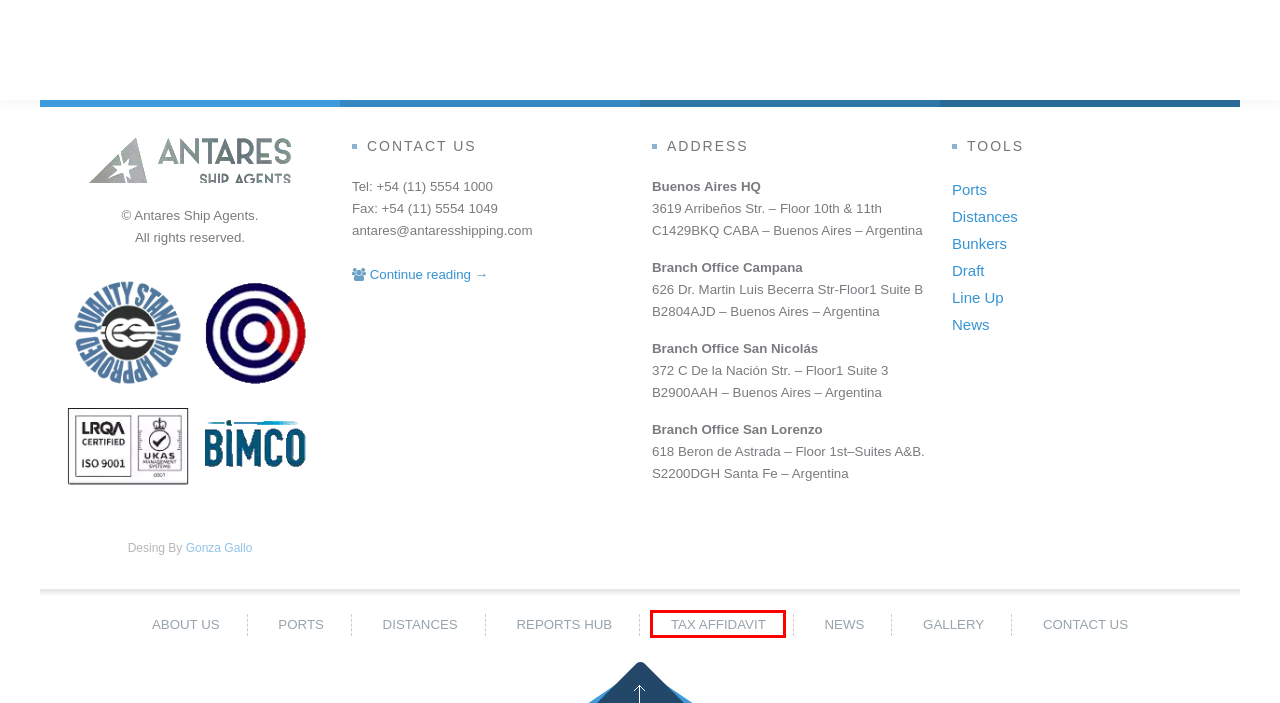You have a screenshot of a webpage where a red bounding box highlights a specific UI element. Identify the description that best matches the resulting webpage after the highlighted element is clicked. The choices are:
A. Line up - Antares Ship Agents
B. Northern Pampa Ports - Antares Ship Agents
C. Distances - Antares Ship Agents
D. Bunkers - Antares Ship Agents
E. Tax Affidavit - Antares Ship Agents
F. Our Team - Antares Ship Agents
G. Contact Us - Antares Ship Agents
H. Draft - Antares Ship Agents

E